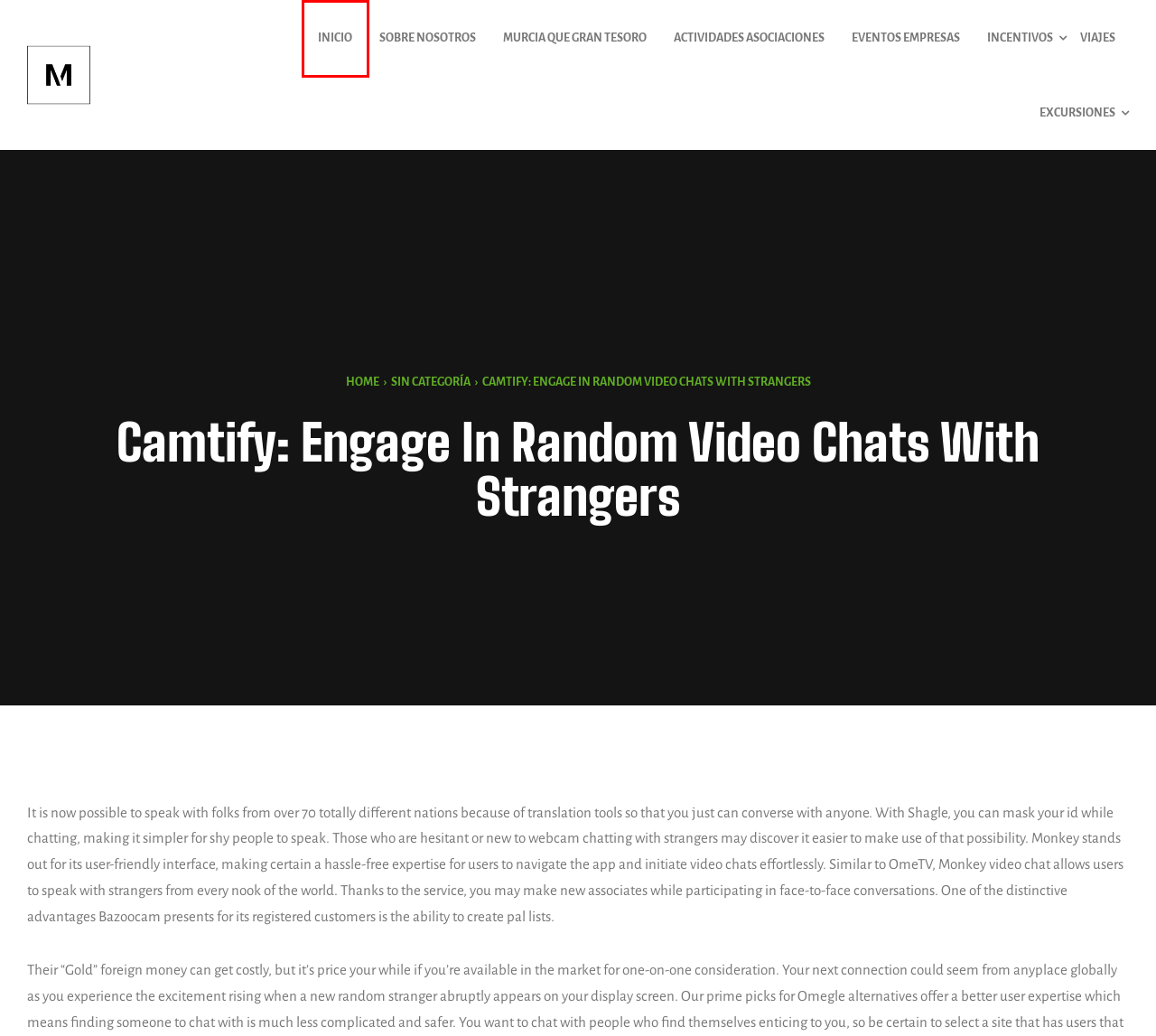Given a webpage screenshot with a red bounding box around a particular element, identify the best description of the new webpage that will appear after clicking on the element inside the red bounding box. Here are the candidates:
A. Incentivos para empresas – Abentia
B. Nuestras Actividades – Abentia
C. Sin categoría – Abentia
D. Abentia – Eventos e Incentivos
E. Dinamización y Actividades para Asociaciones – Abentia
F. Tesoro – Abentia
G. Eventos empresas – Abentia
H. Quienes Somos – Abentia

D